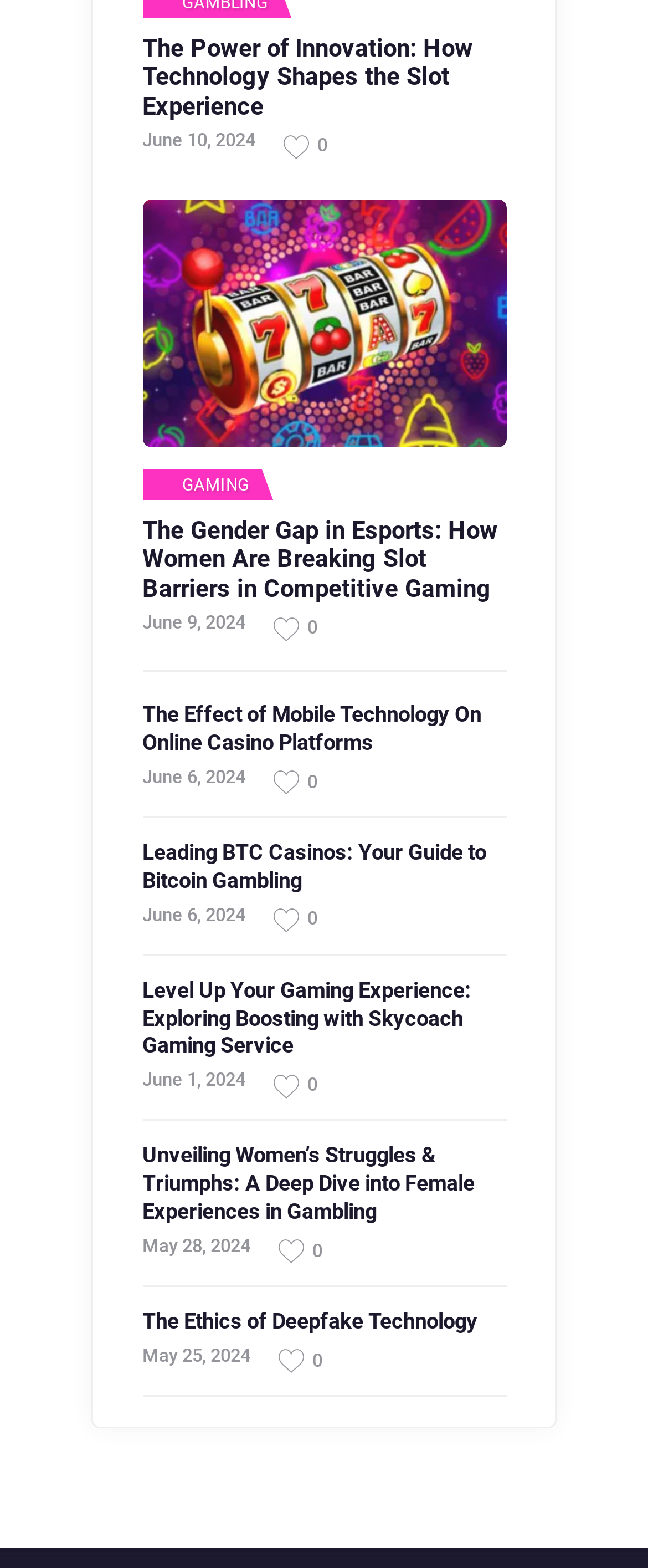Select the bounding box coordinates of the element I need to click to carry out the following instruction: "Click on the GAMING link".

[0.242, 0.304, 0.385, 0.315]